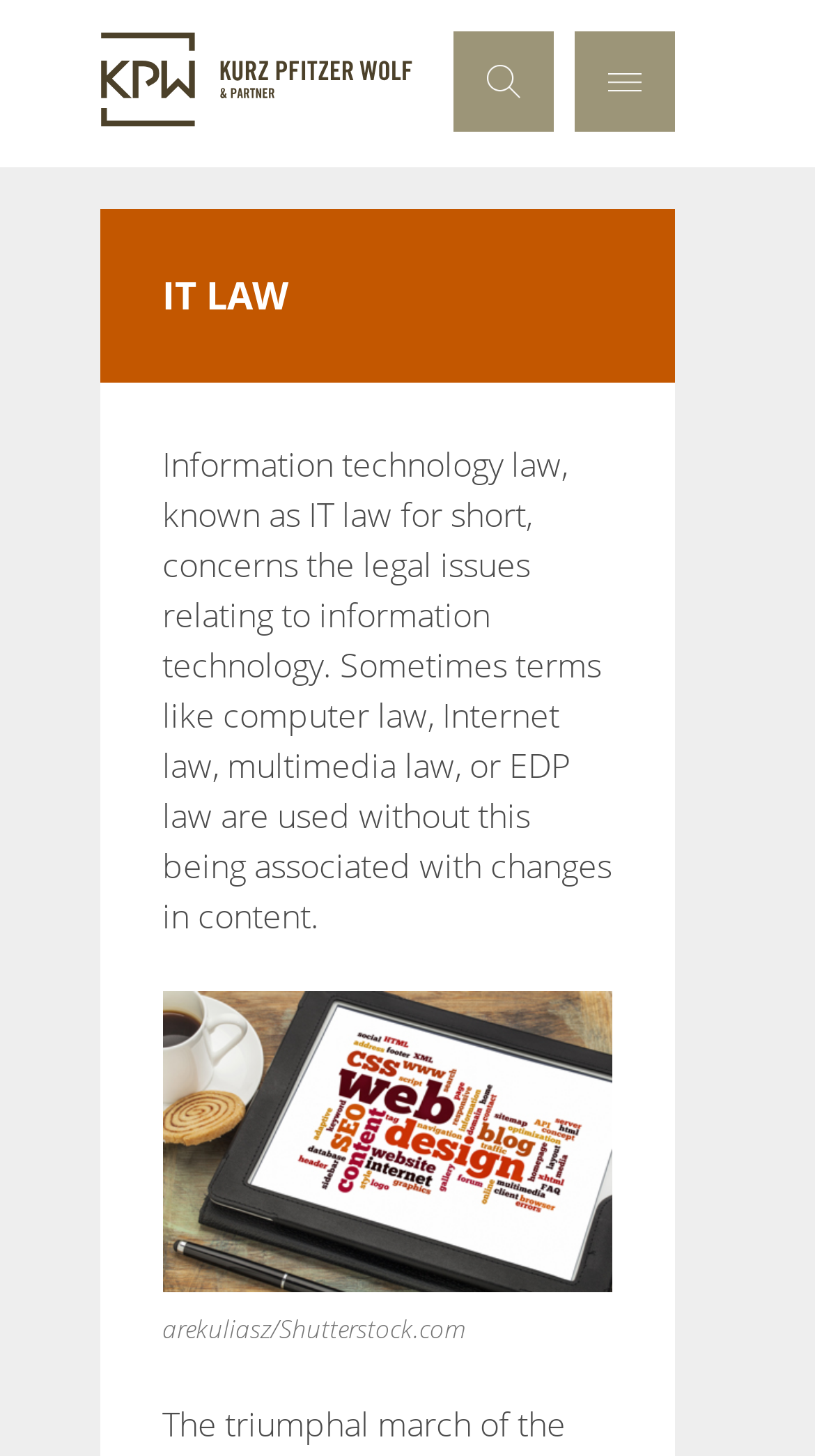Answer the question in a single word or phrase:
What is the relationship between the text and the image on this webpage?

Descriptive